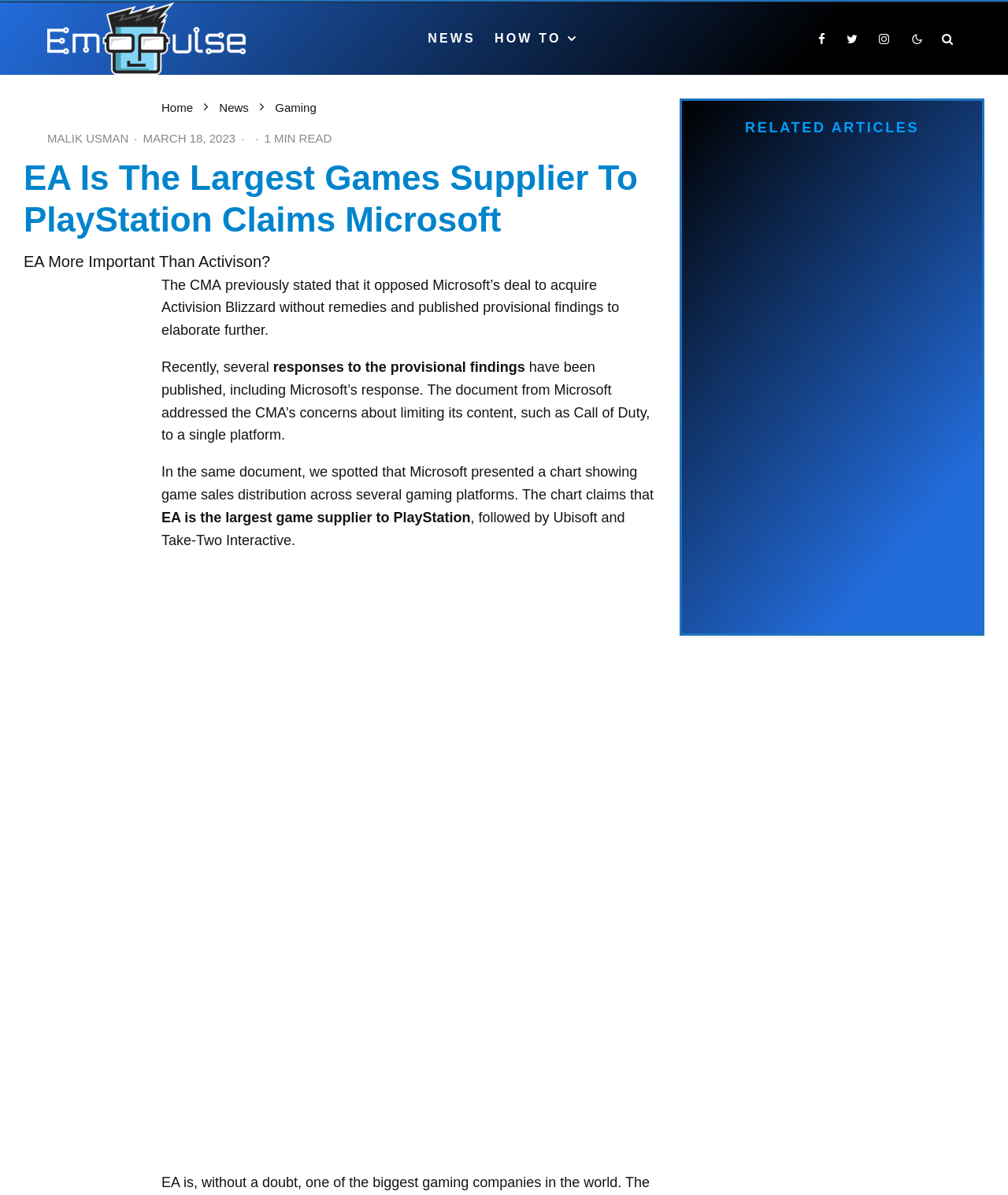What is the source of the chart mentioned in the article?
Refer to the image and answer the question using a single word or phrase.

Microsoft Document